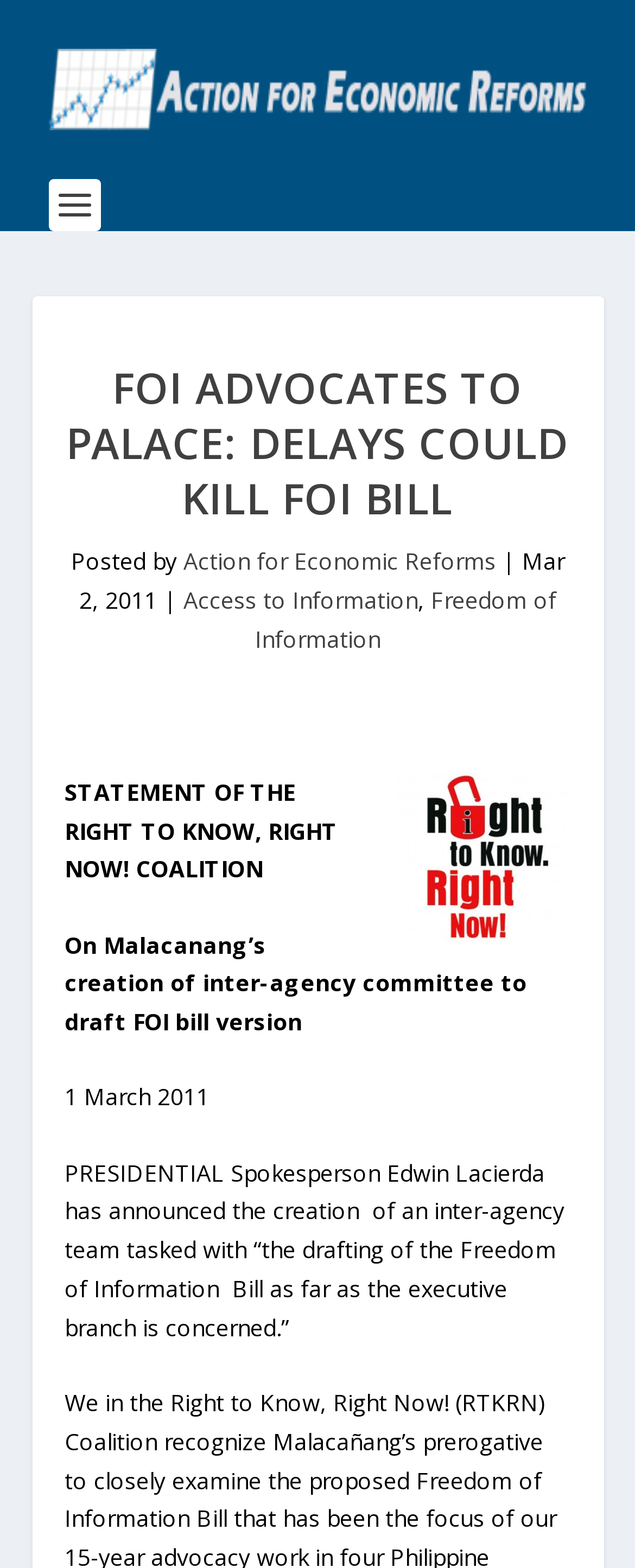Determine the bounding box coordinates for the UI element described. Format the coordinates as (top-left x, top-left y, bottom-right x, bottom-right y) and ensure all values are between 0 and 1. Element description: computer vision

None